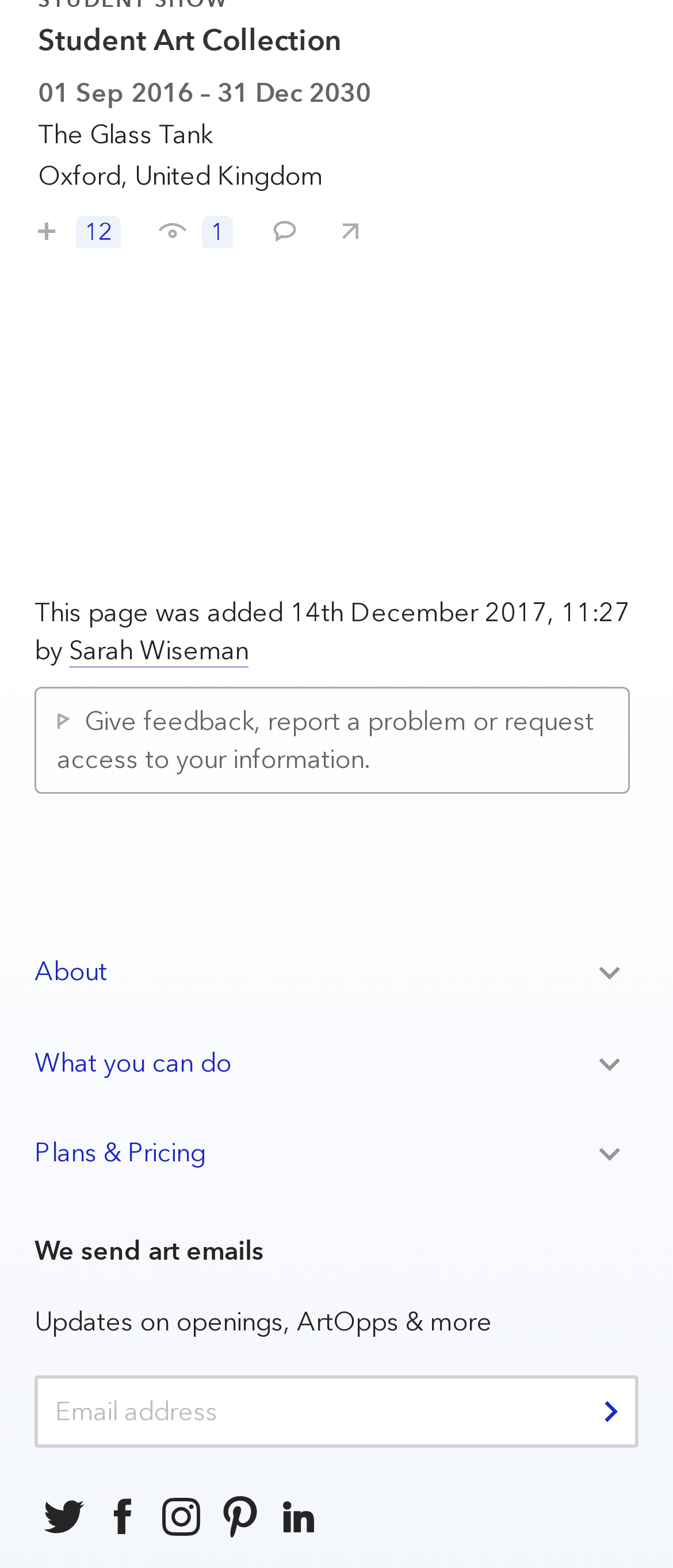What is the button below the textbox for?
Could you answer the question in a detailed manner, providing as much information as possible?

I inferred this answer by looking at the button element with the label 'submit' and its position below the textbox, which suggests that the button is used to submit the information entered in the textbox.